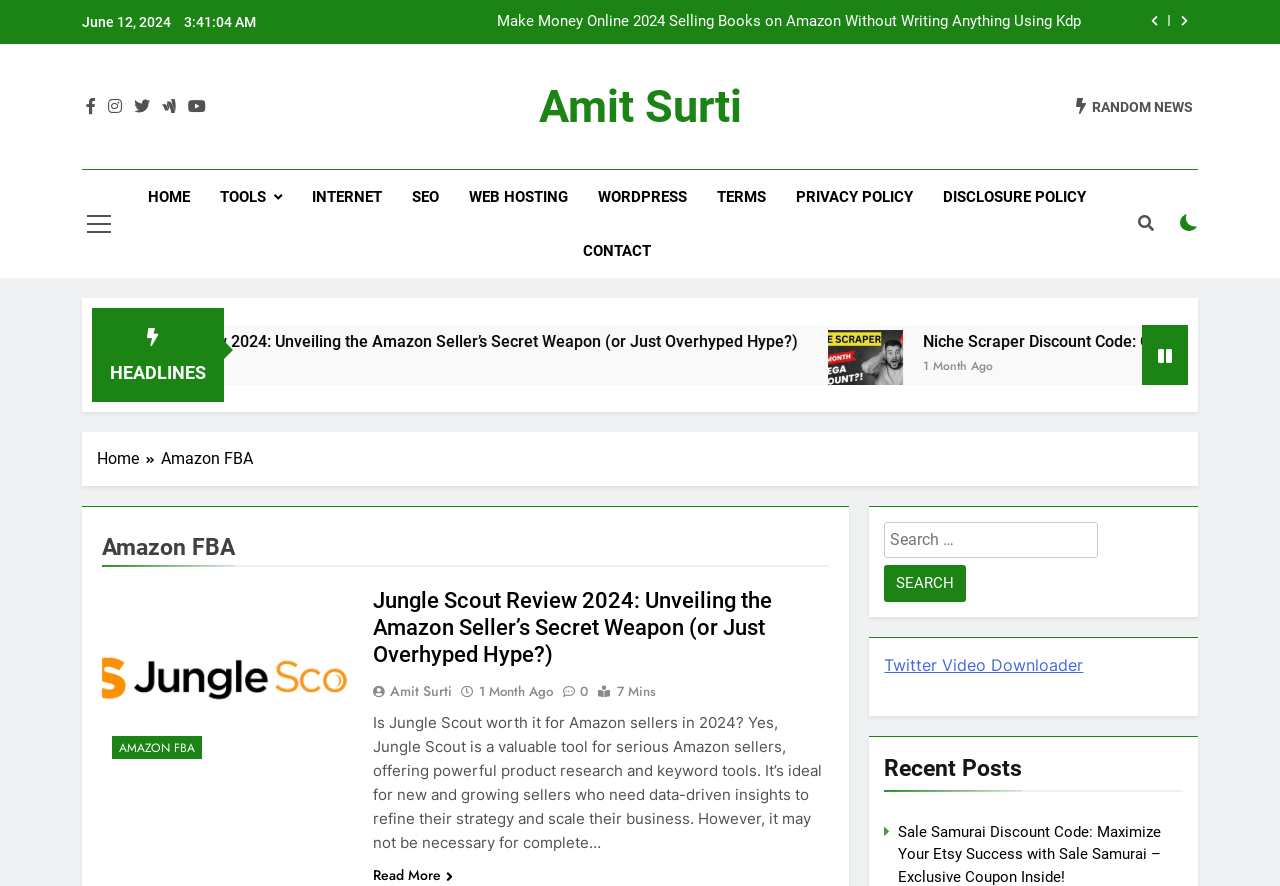How long does it take to read the first post?
Look at the image and answer the question using a single word or phrase.

7 Mins